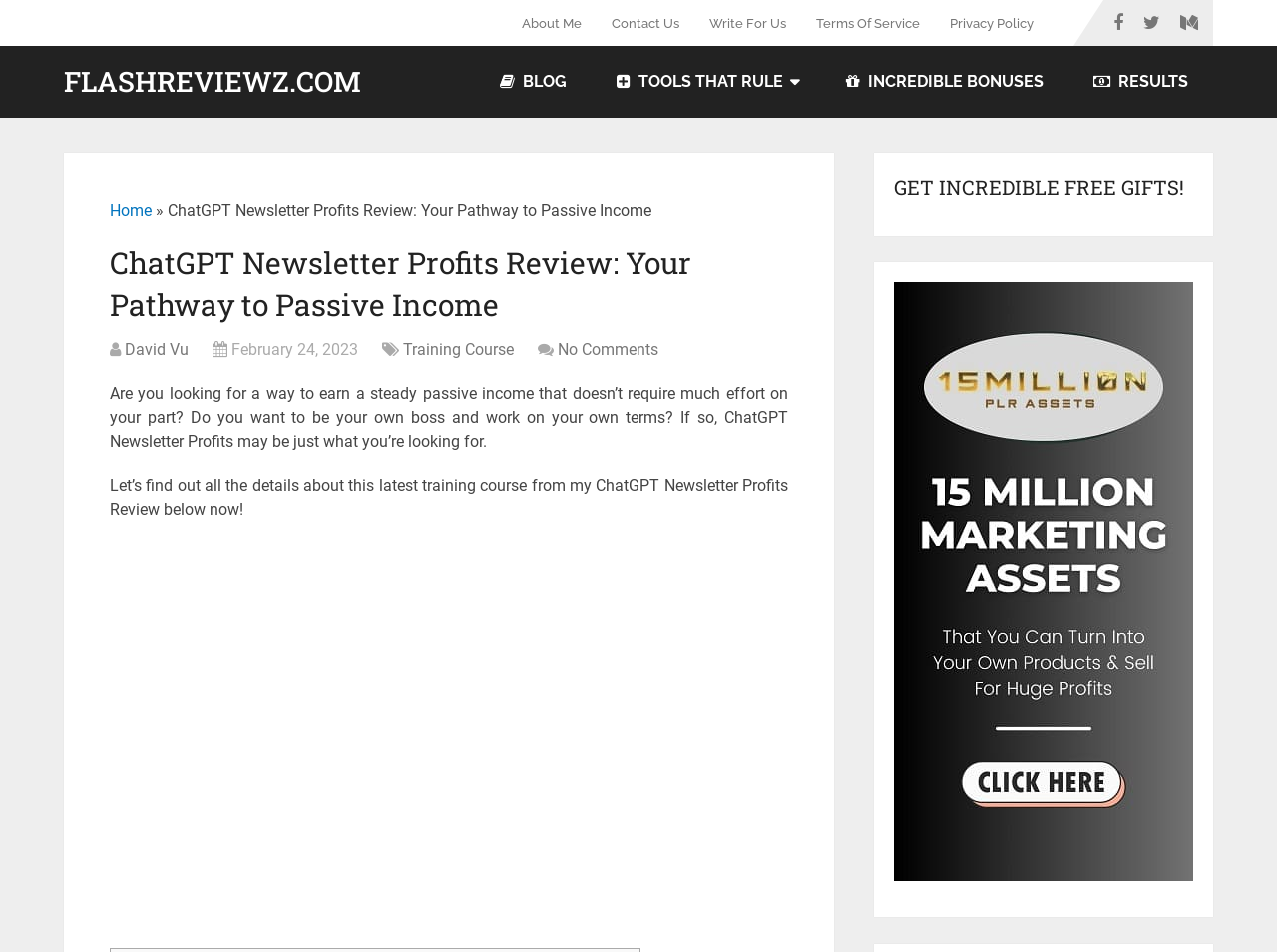Please provide a short answer using a single word or phrase for the question:
What is the website's name?

FLASHREVIEWZ.COM